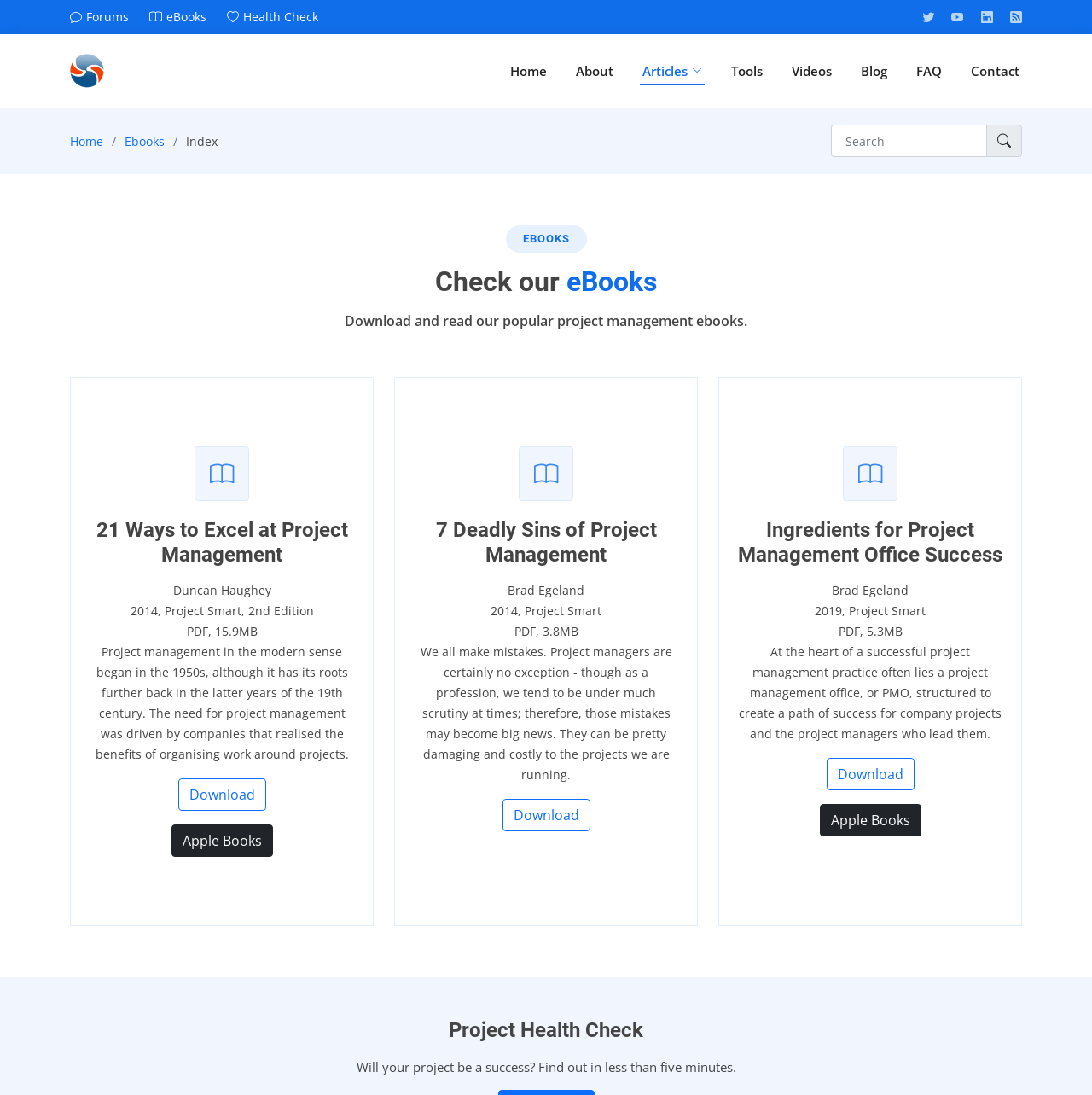How many eBooks are listed on this page?
Using the information from the image, give a concise answer in one word or a short phrase.

3